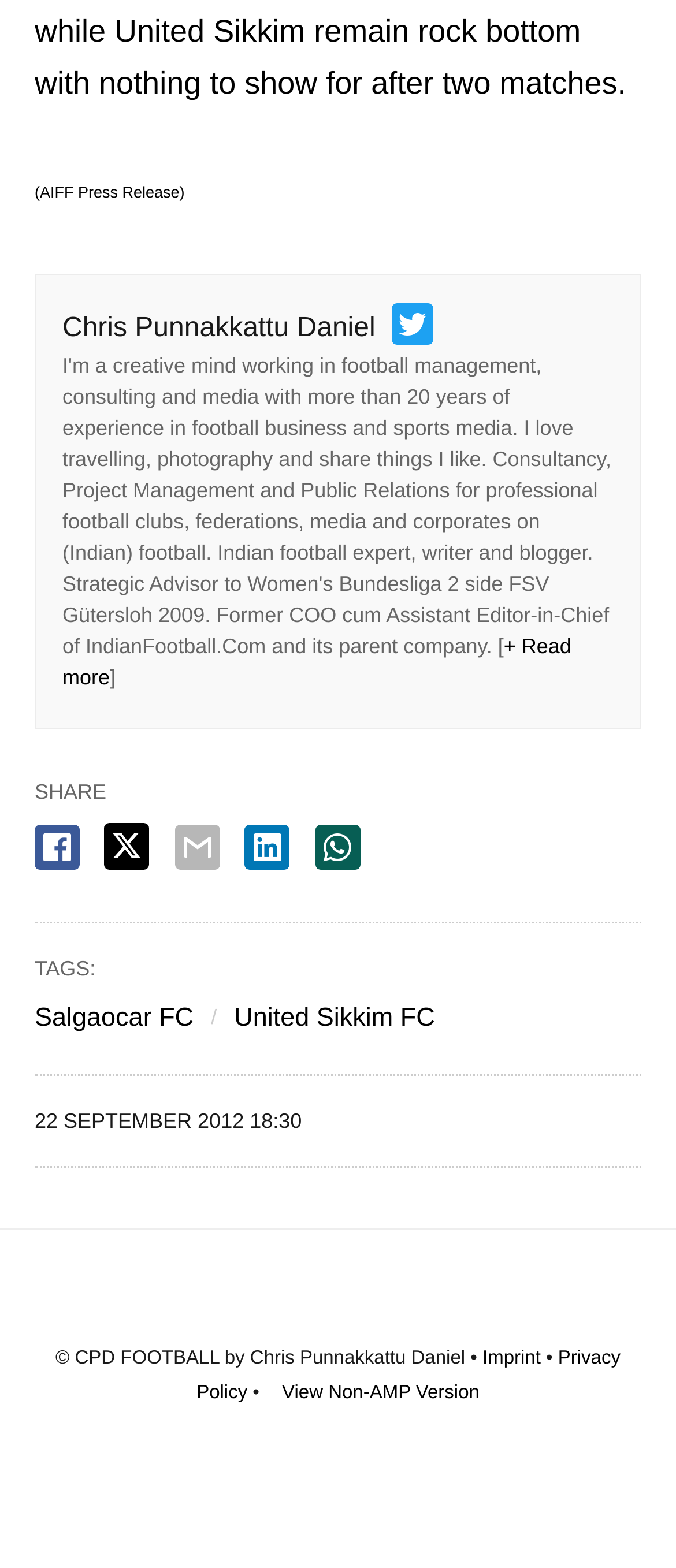Refer to the image and offer a detailed explanation in response to the question: How many share options are available?

The number of share options can be determined by counting the number of link elements with share-related text, such as 'facebook share', 'twitter share', etc. There are 5 such elements.